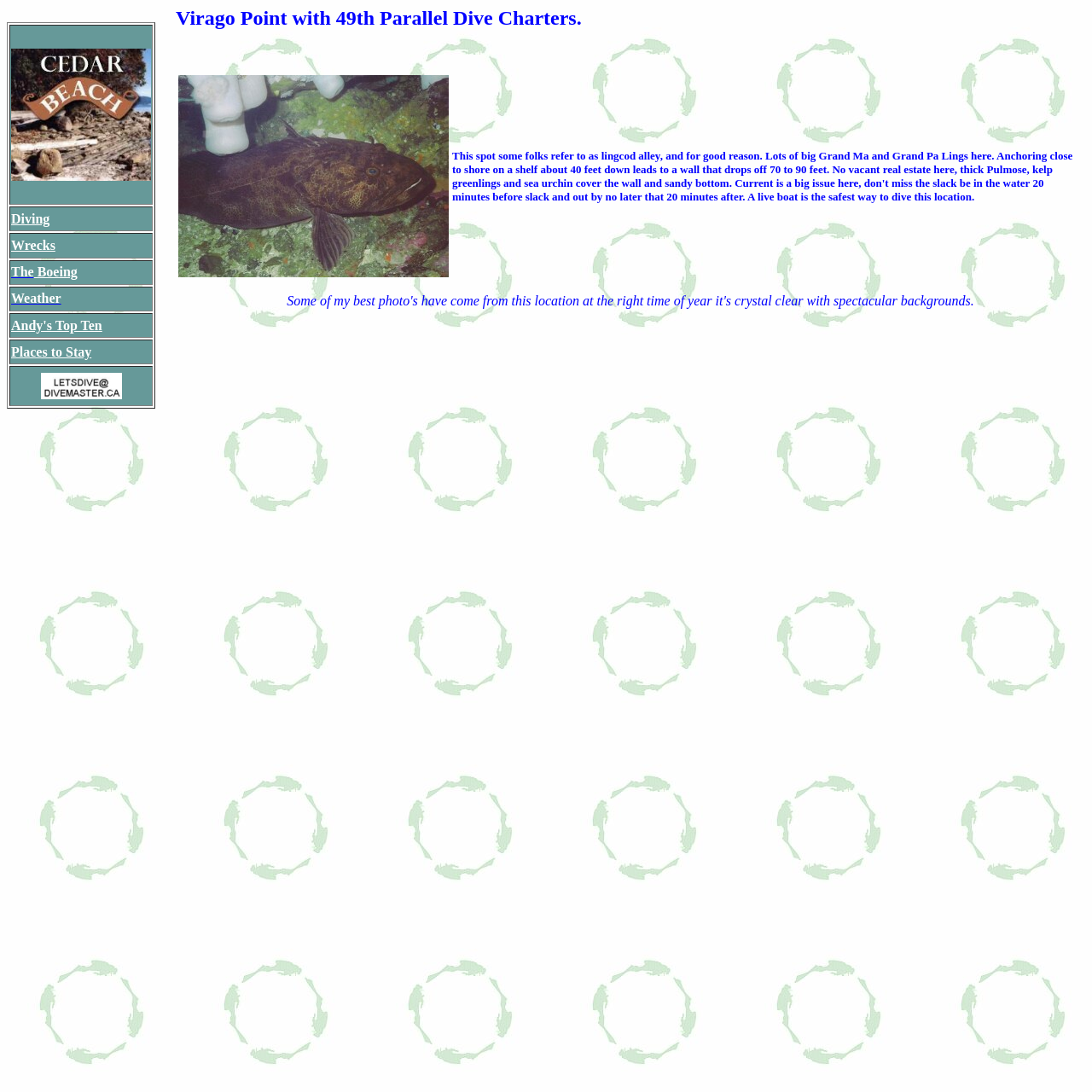Locate the bounding box of the UI element described in the following text: "Andy's Top Ten".

[0.01, 0.291, 0.094, 0.304]